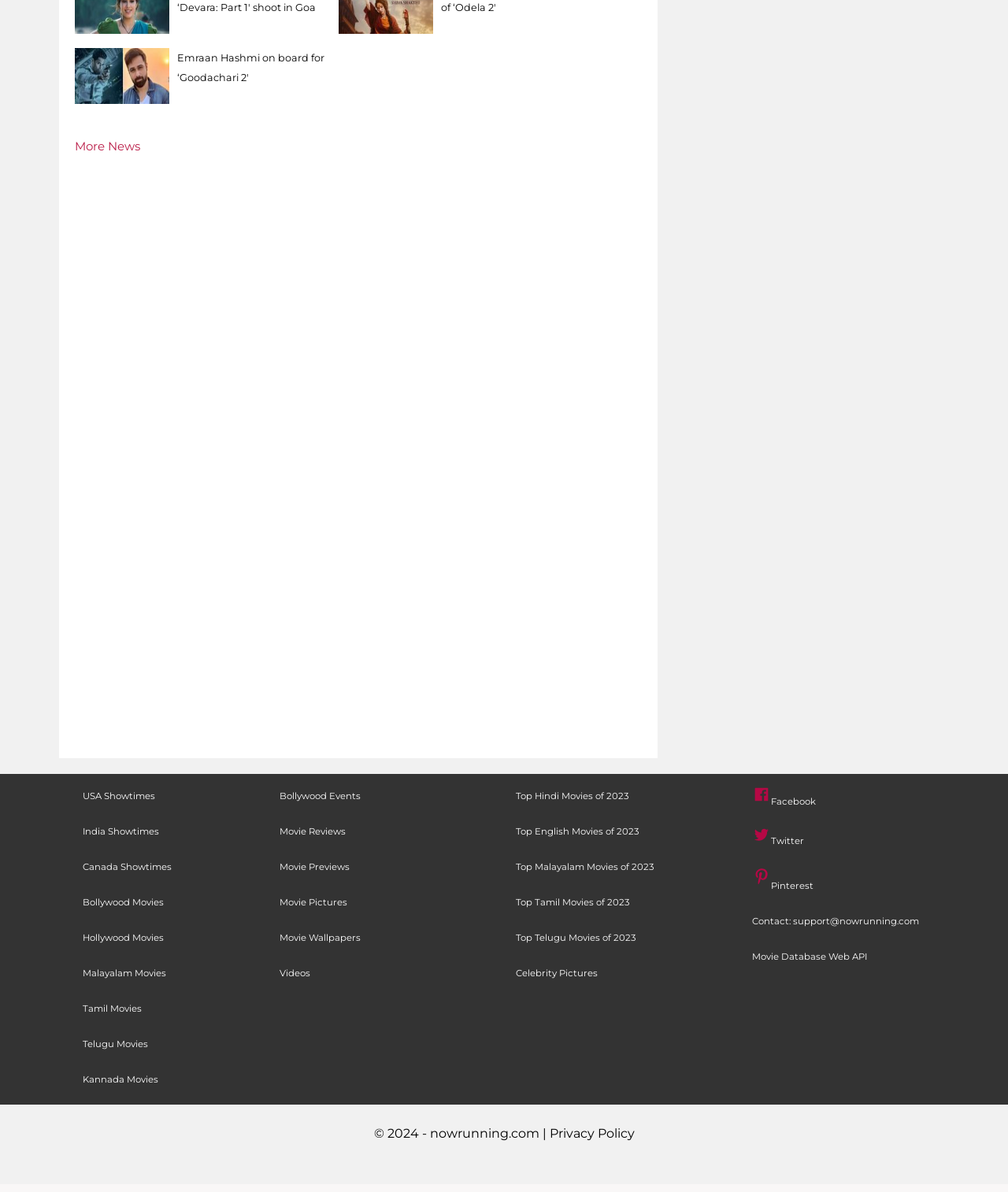Please identify the bounding box coordinates of the area that needs to be clicked to follow this instruction: "Contact through 'support@nowrunning.com'".

[0.787, 0.768, 0.912, 0.777]